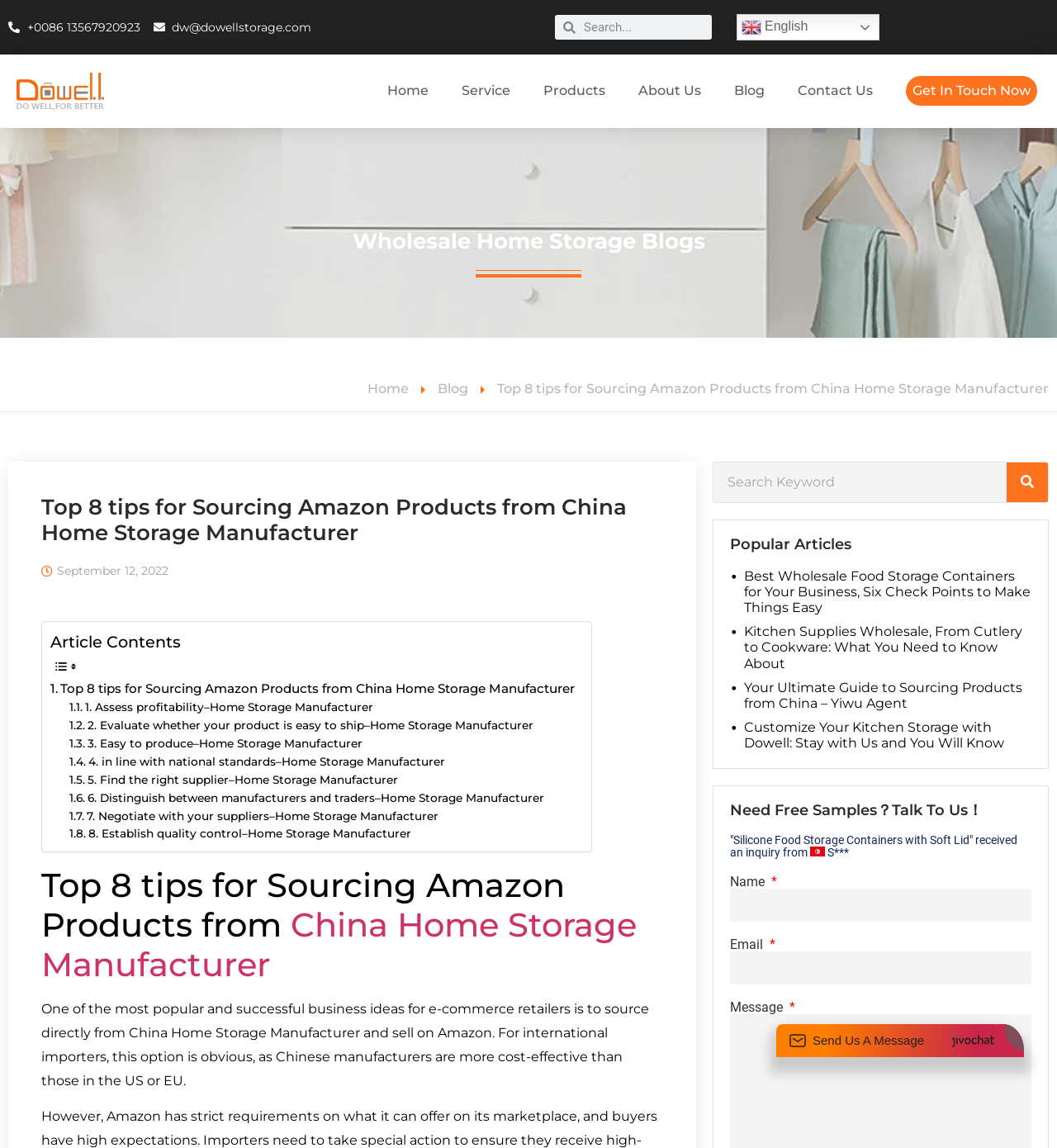Determine the bounding box coordinates of the UI element described by: "About Us".

[0.596, 0.064, 0.671, 0.095]